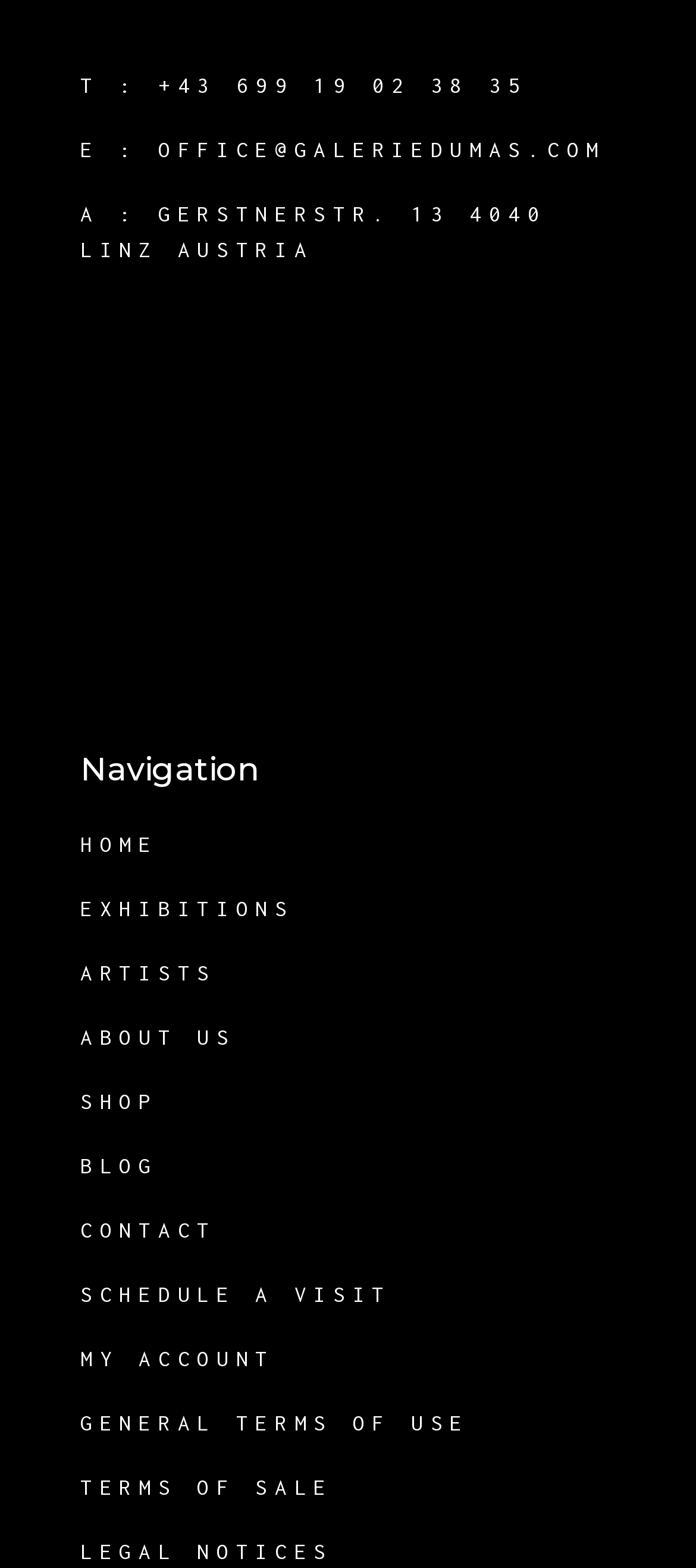Find the bounding box of the UI element described as follows: "Return Home".

None